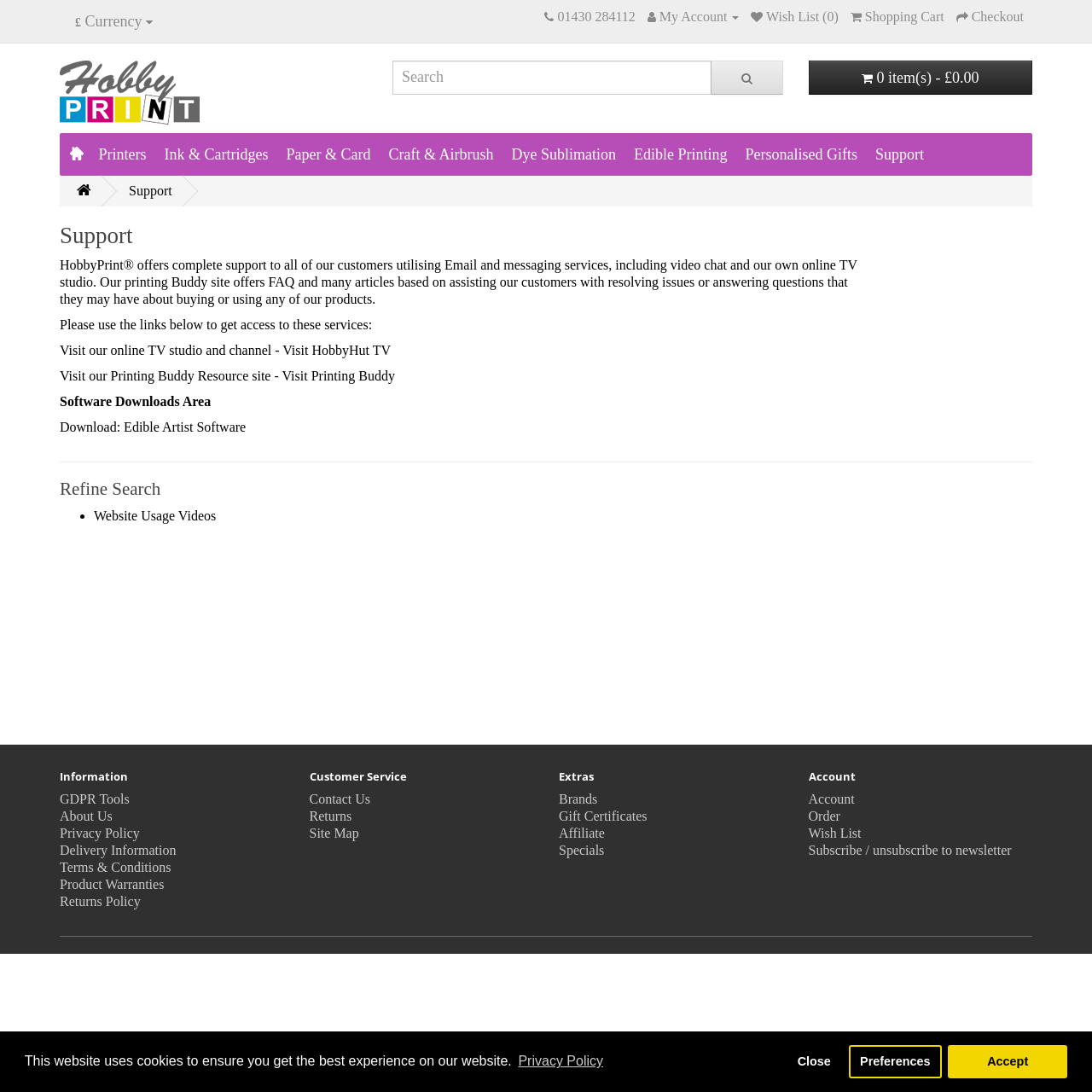Please identify the bounding box coordinates of the area that needs to be clicked to fulfill the following instruction: "Visit HobbyHut TV."

[0.259, 0.314, 0.358, 0.328]